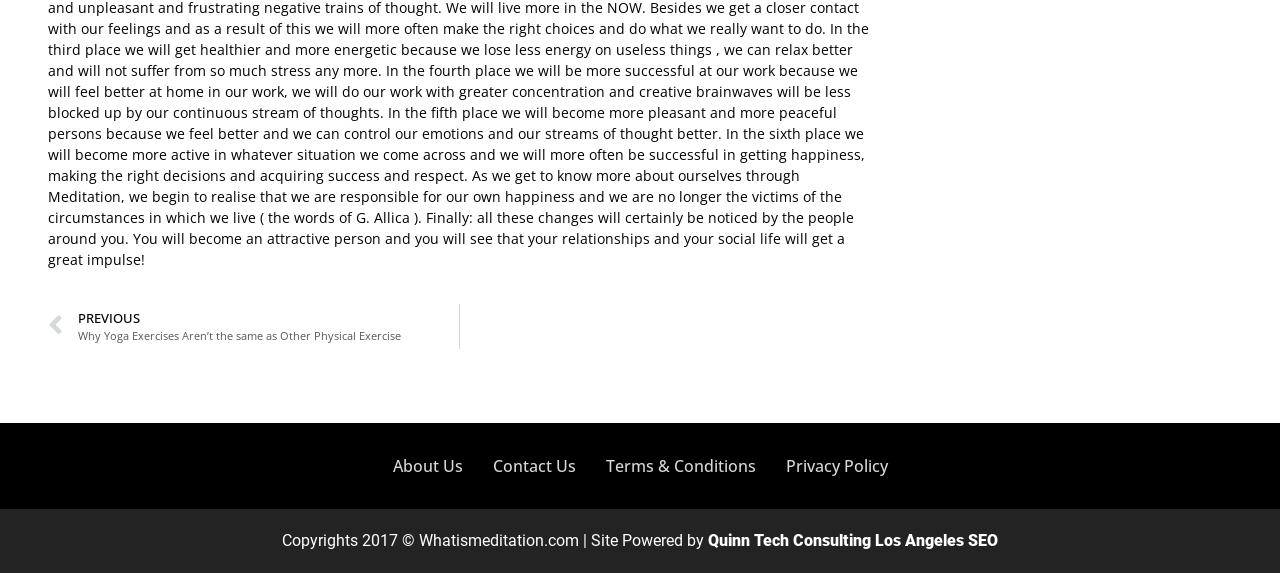Please study the image and answer the question comprehensively:
What is the last link on the webpage?

The last link on the webpage is 'Quinn Tech Consulting Los Angeles SEO' because it has the largest y1 coordinate (0.927) among all the links, indicating it is at the bottom of the webpage.